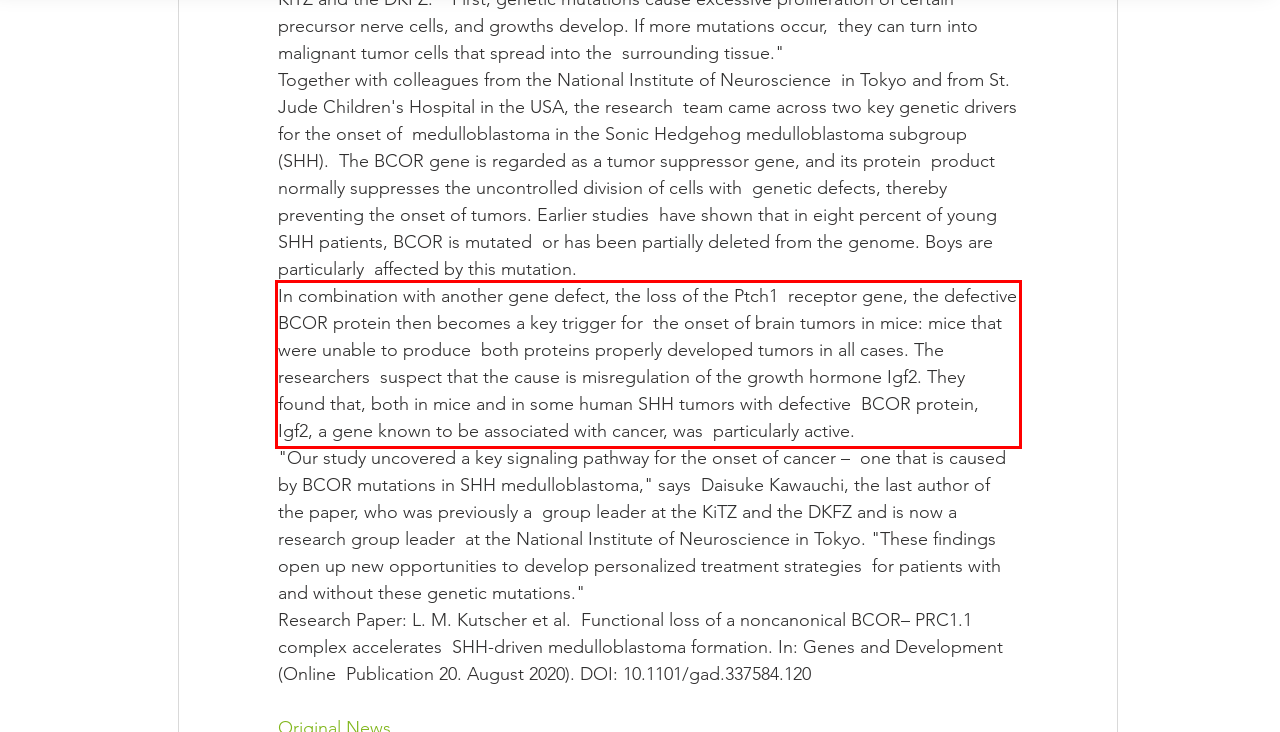Examine the webpage screenshot, find the red bounding box, and extract the text content within this marked area.

In combination with another gene defect, the loss of the Ptch1 receptor gene, the defective BCOR protein then becomes a key trigger for the onset of brain tumors in mice: mice that were unable to produce both proteins properly developed tumors in all cases. The researchers suspect that the cause is misregulation of the growth hormone Igf2. They found that, both in mice and in some human SHH tumors with defective BCOR protein, Igf2, a gene known to be associated with cancer, was particularly active.